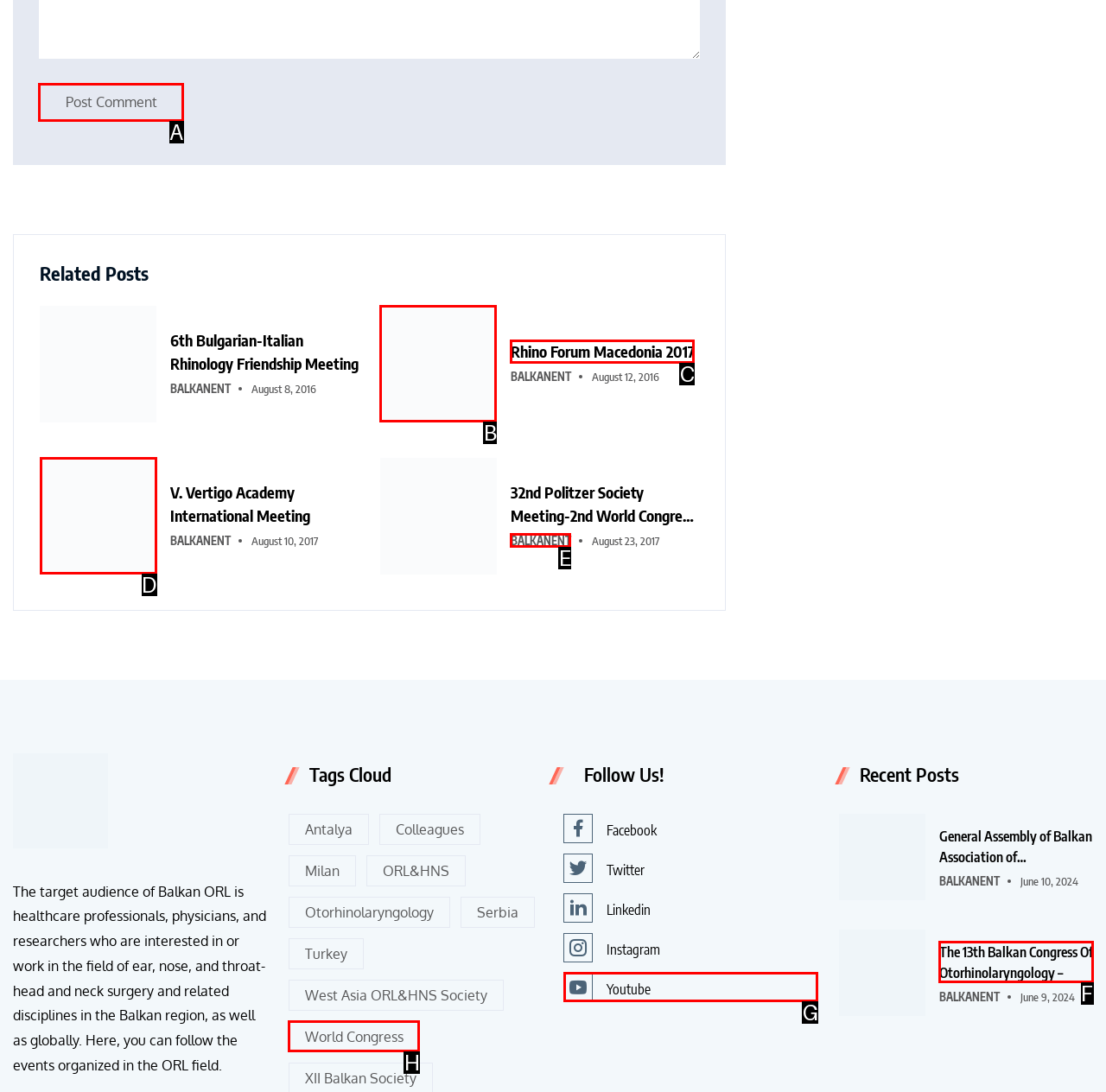Select the correct UI element to complete the task: Click the 'Post Comment' button
Please provide the letter of the chosen option.

A